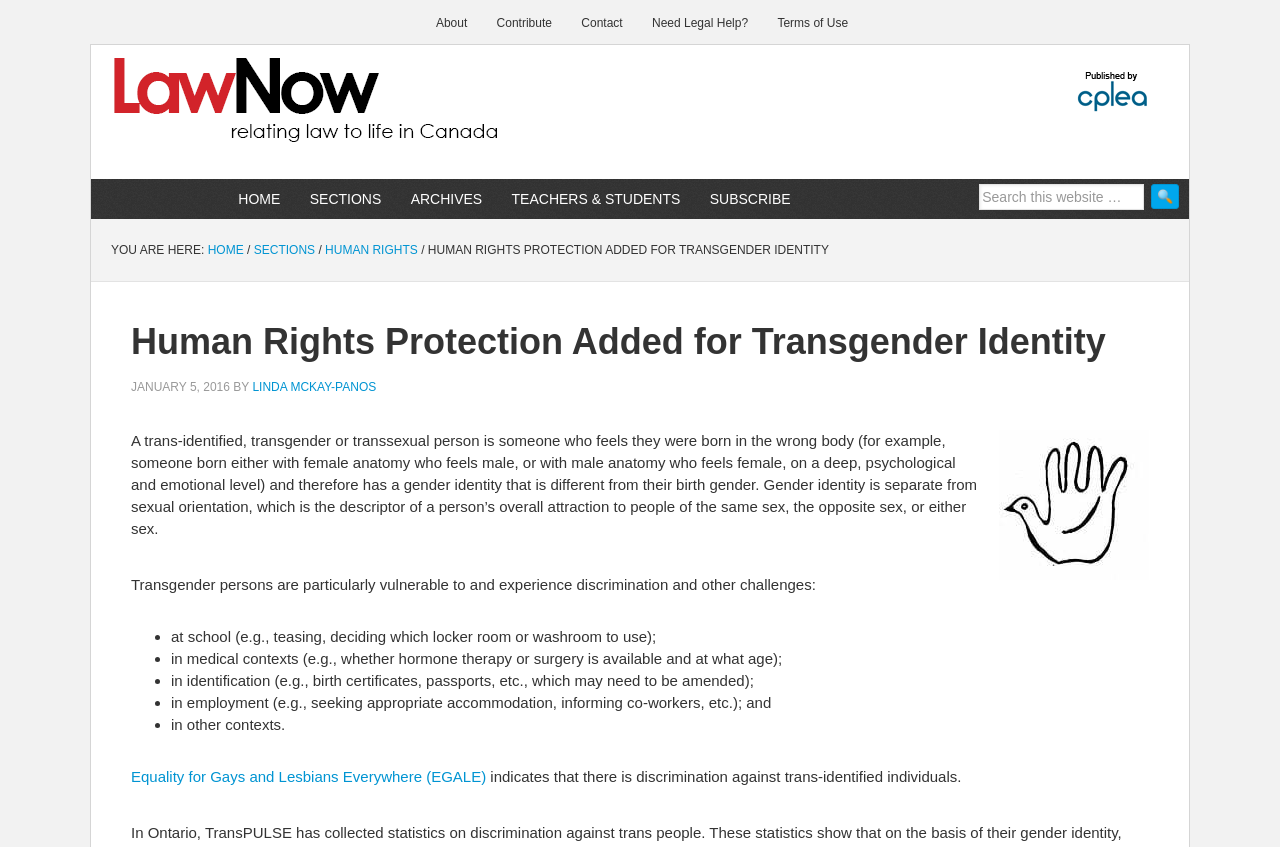What is the name of the magazine?
Offer a detailed and full explanation in response to the question.

The name of the magazine can be found in the top-left corner of the webpage, where it says 'LAWNOW MAGAZINE'.